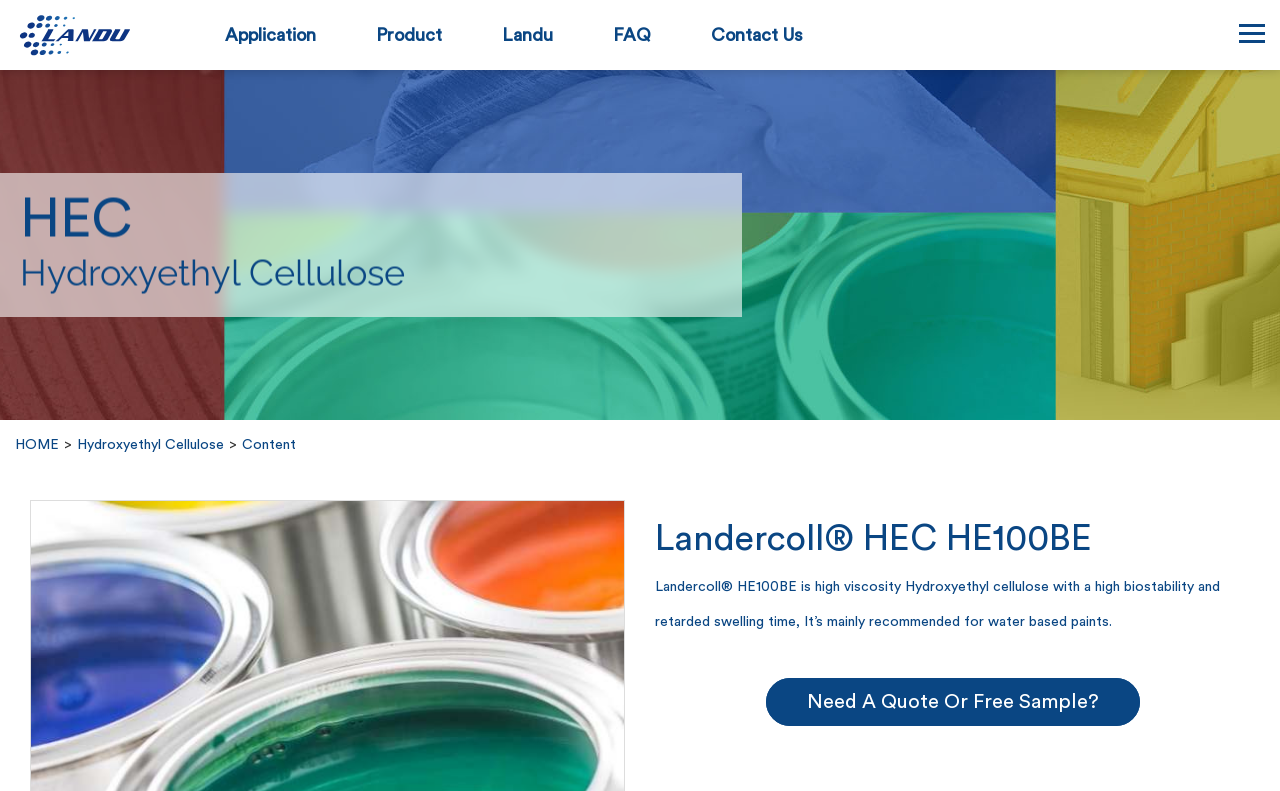Respond to the following query with just one word or a short phrase: 
What is the biostability of Landercoll HE100BE?

High